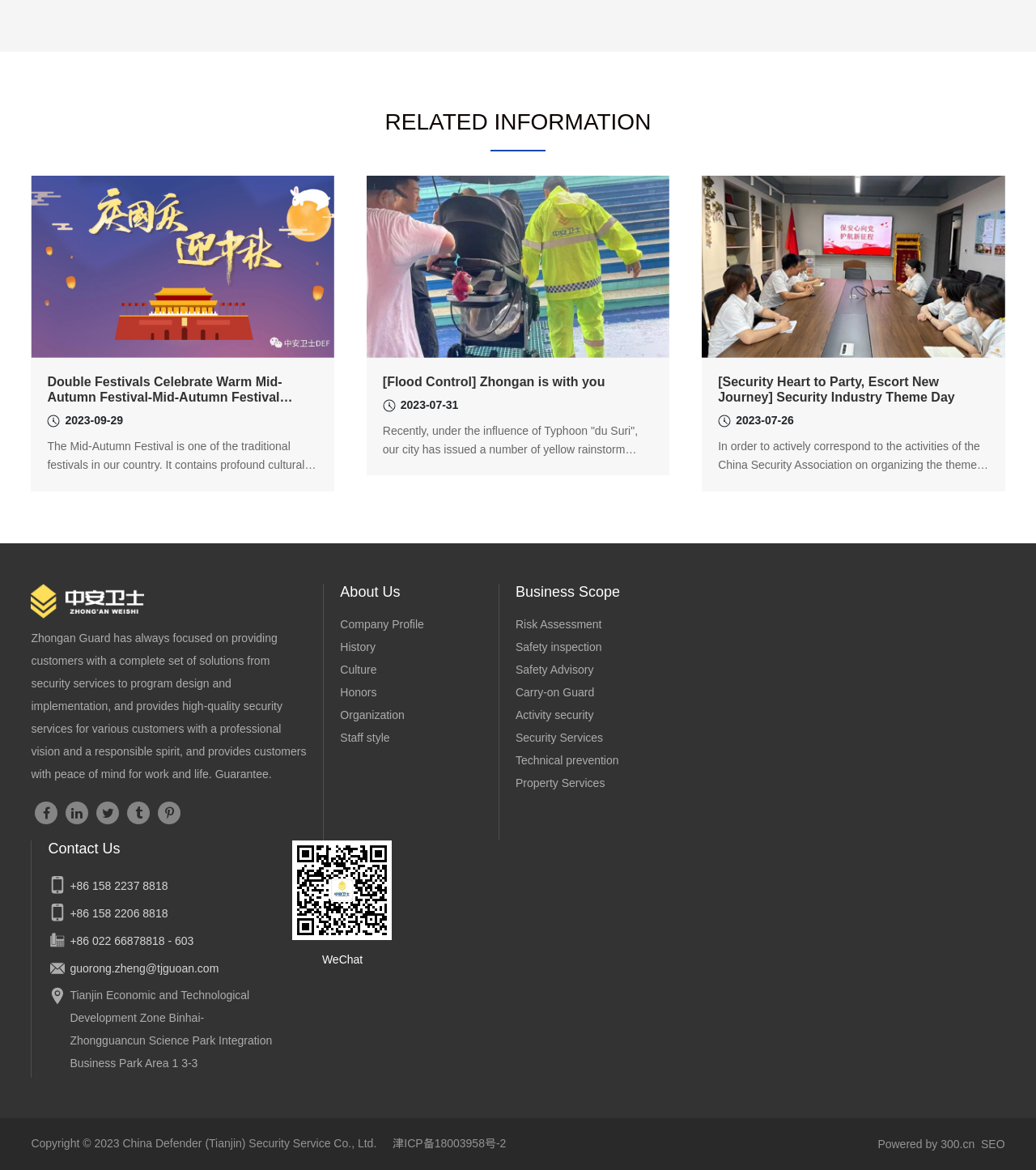What is the name of the company mentioned on the webpage?
Please provide a full and detailed response to the question.

The webpage appears to be a company website, and the name 'Zhongan Guard' is mentioned in several sections, including the company profile and history.